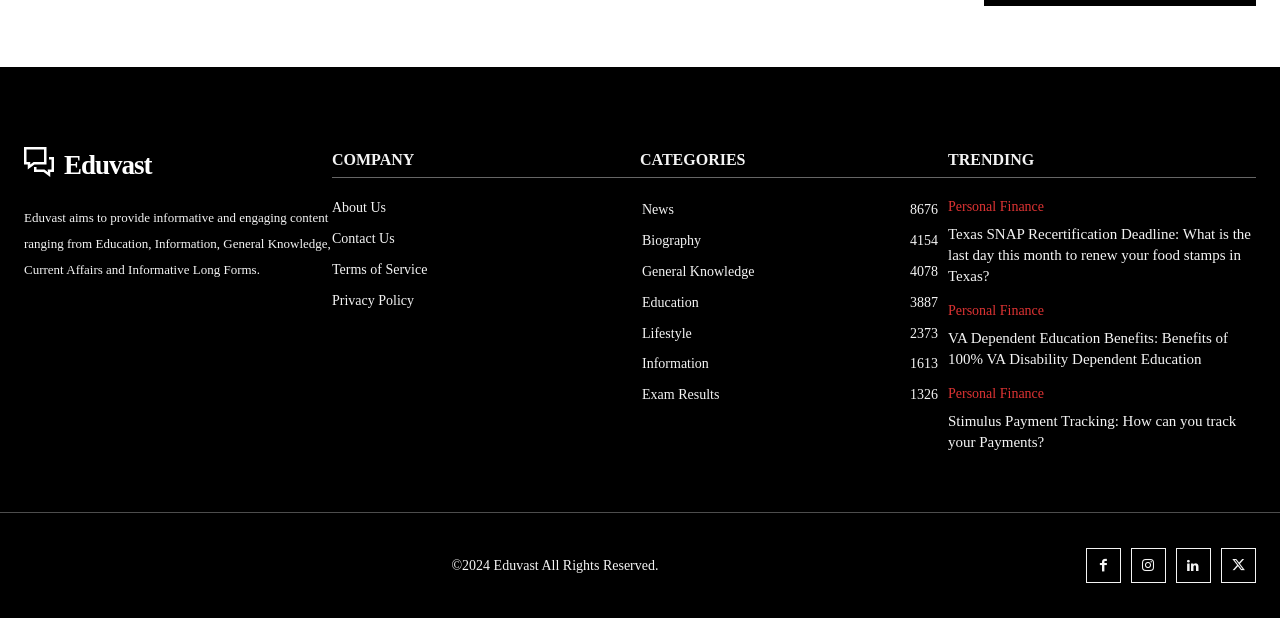Could you find the bounding box coordinates of the clickable area to complete this instruction: "Visit the 'News' category"?

[0.502, 0.327, 0.526, 0.352]